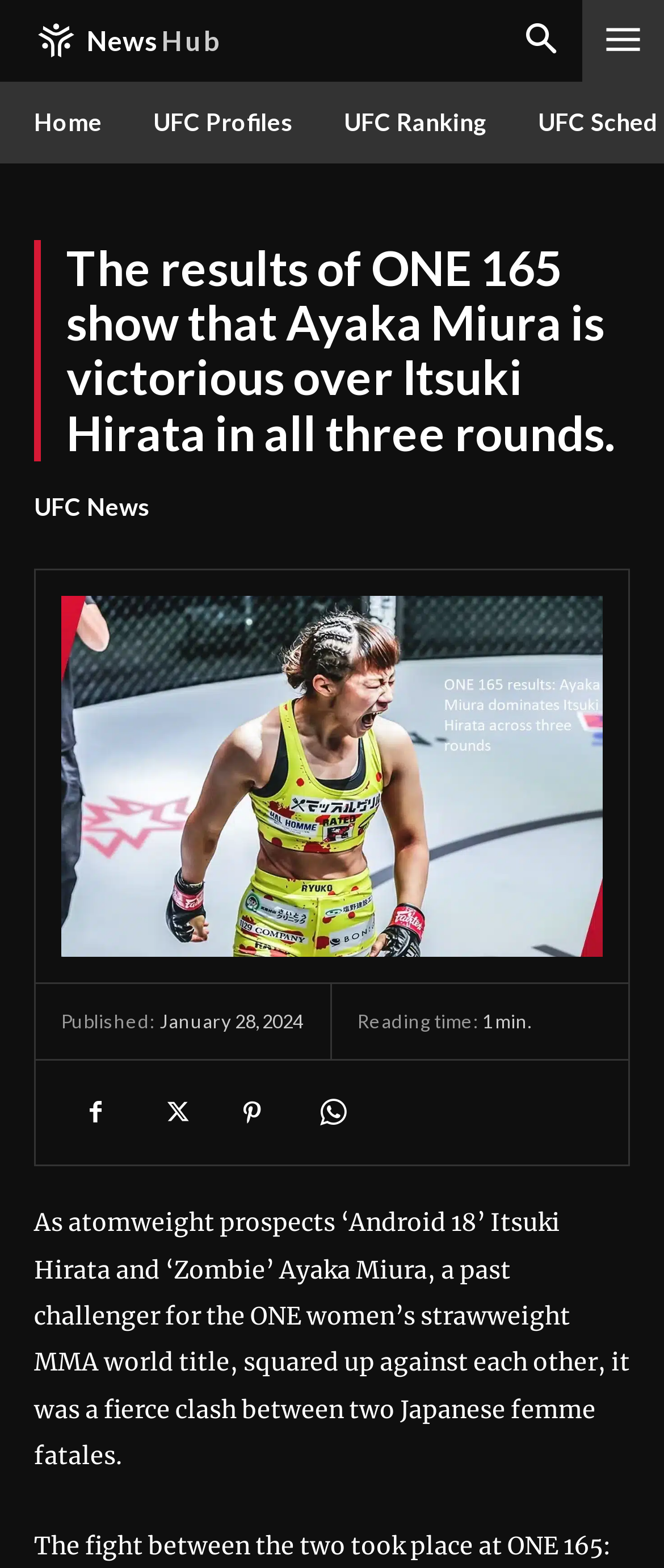Please identify the primary heading on the webpage and return its text.

The results of ONE 165 show that Ayaka Miura is victorious over Itsuki Hirata in all three rounds.